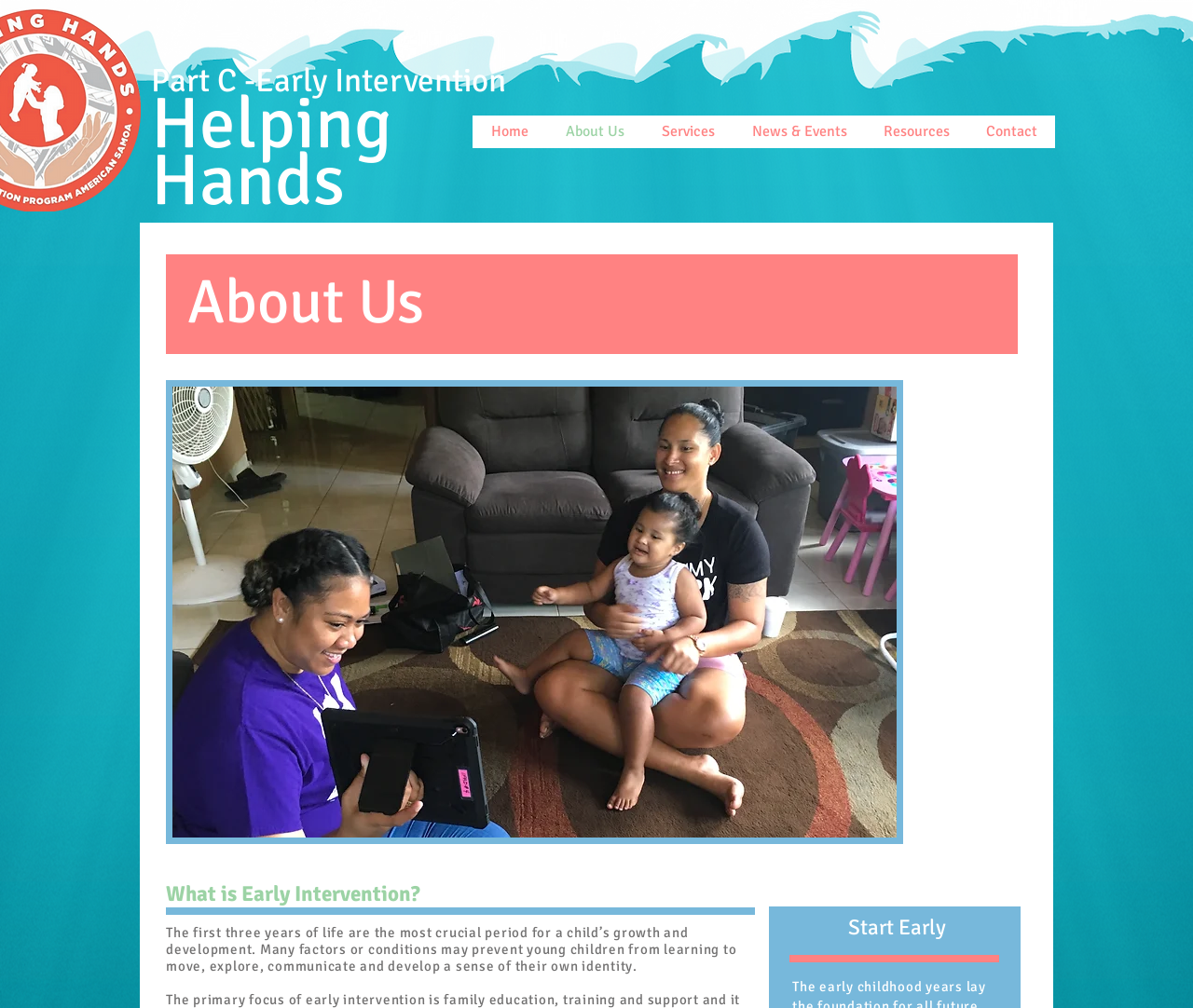What is the call to action on the webpage?
Examine the screenshot and reply with a single word or phrase.

Start Early